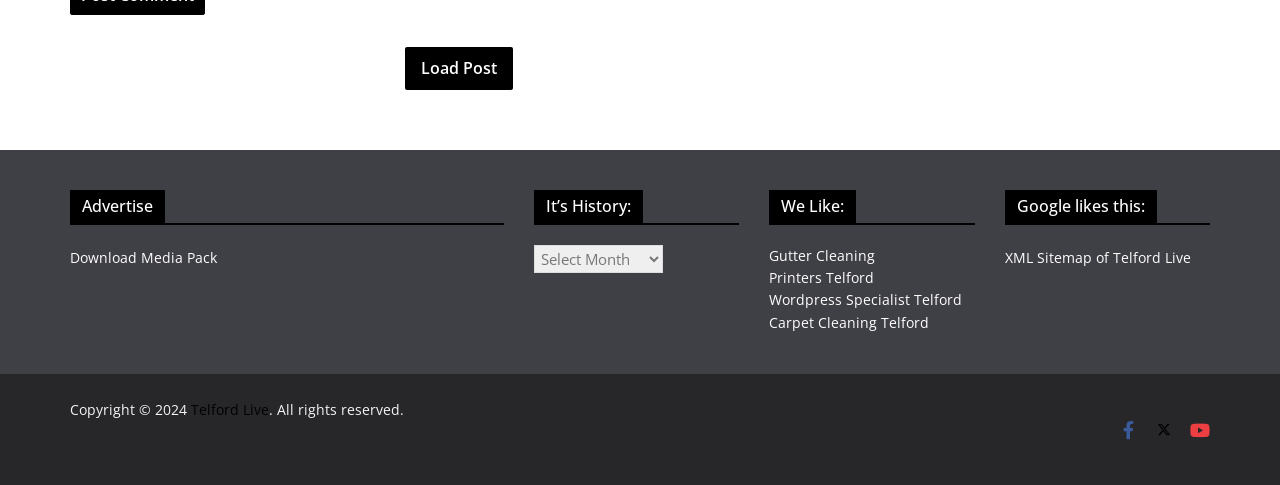Based on the element description: "fall color trends", identify the UI element and provide its bounding box coordinates. Use four float numbers between 0 and 1, [left, top, right, bottom].

None